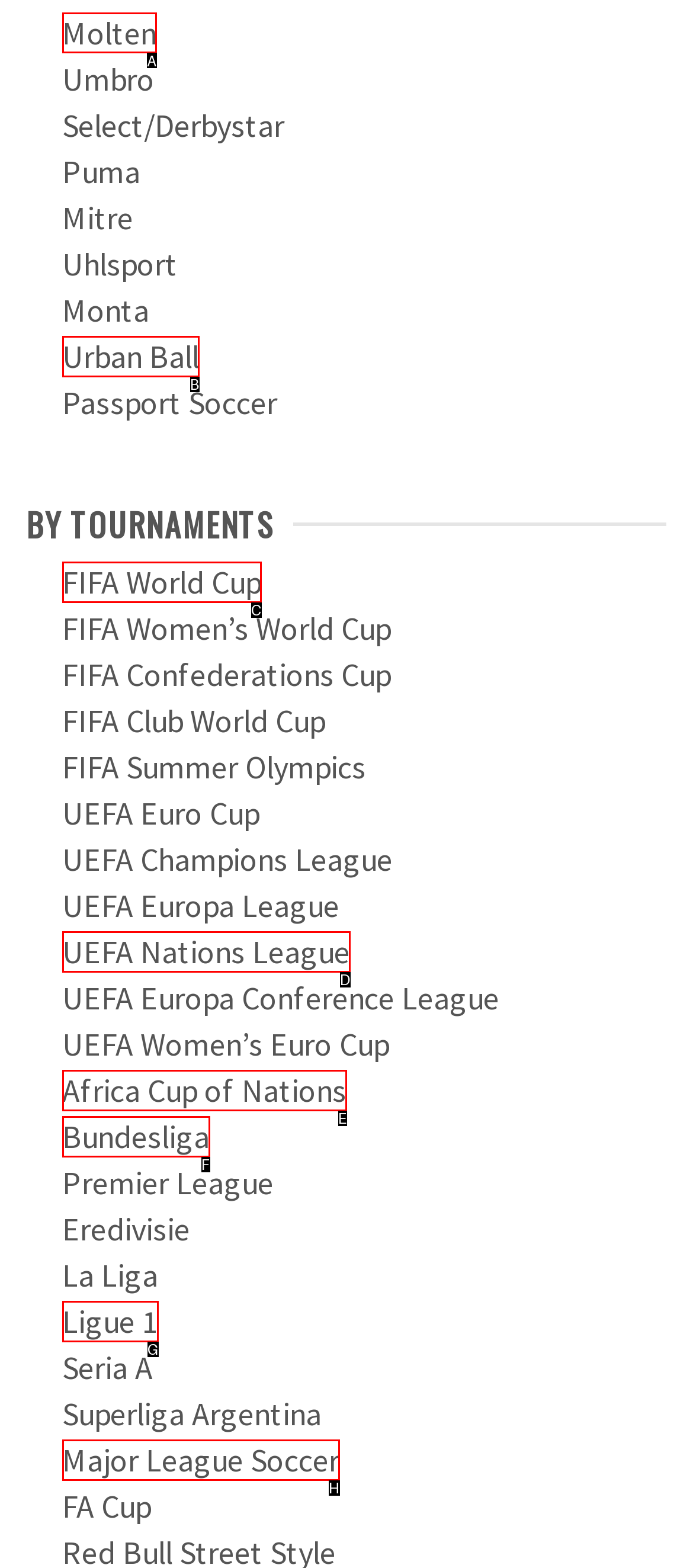Indicate which UI element needs to be clicked to fulfill the task: Click on Molten
Answer with the letter of the chosen option from the available choices directly.

A